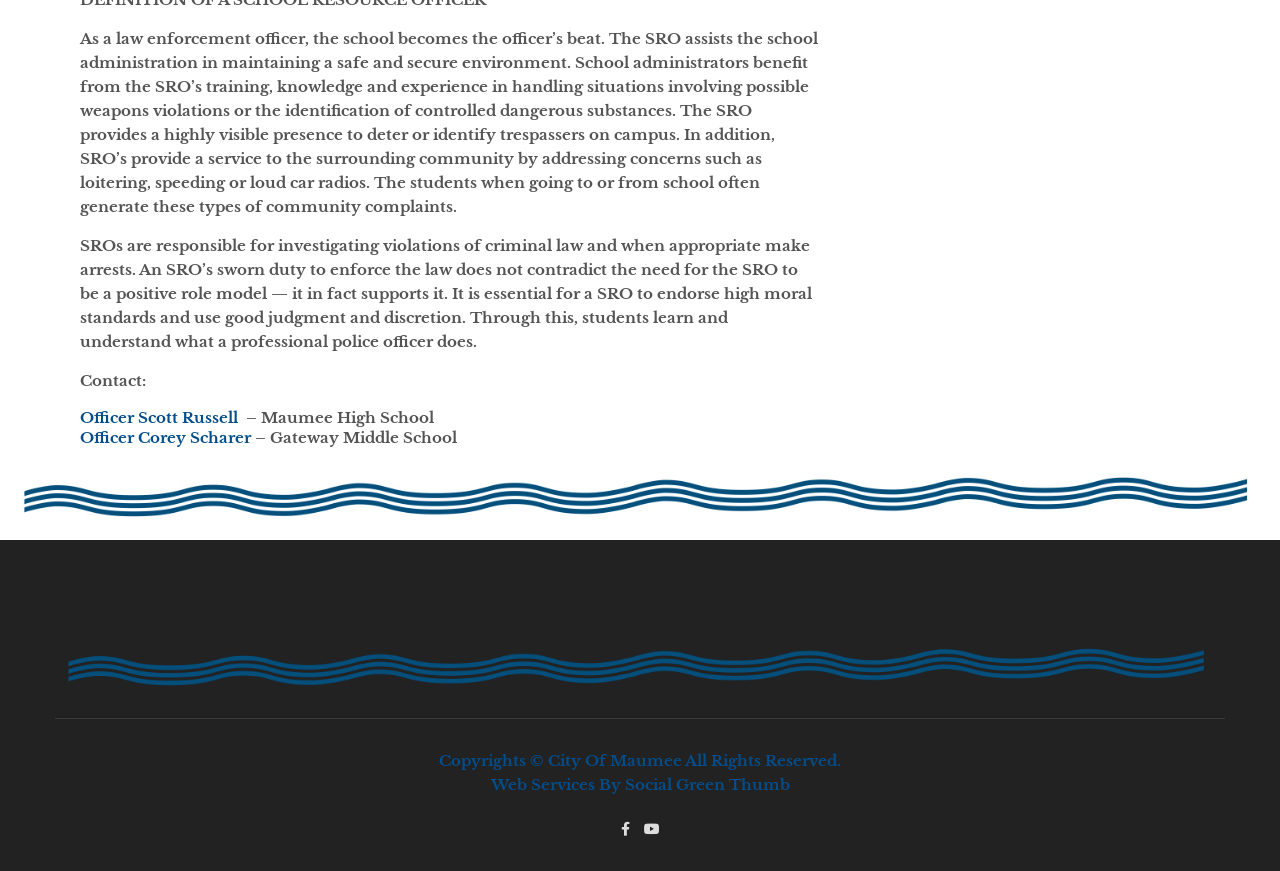Using the element description: "Officer Scott Russell", determine the bounding box coordinates for the specified UI element. The coordinates should be four float numbers between 0 and 1, [left, top, right, bottom].

[0.062, 0.468, 0.189, 0.49]